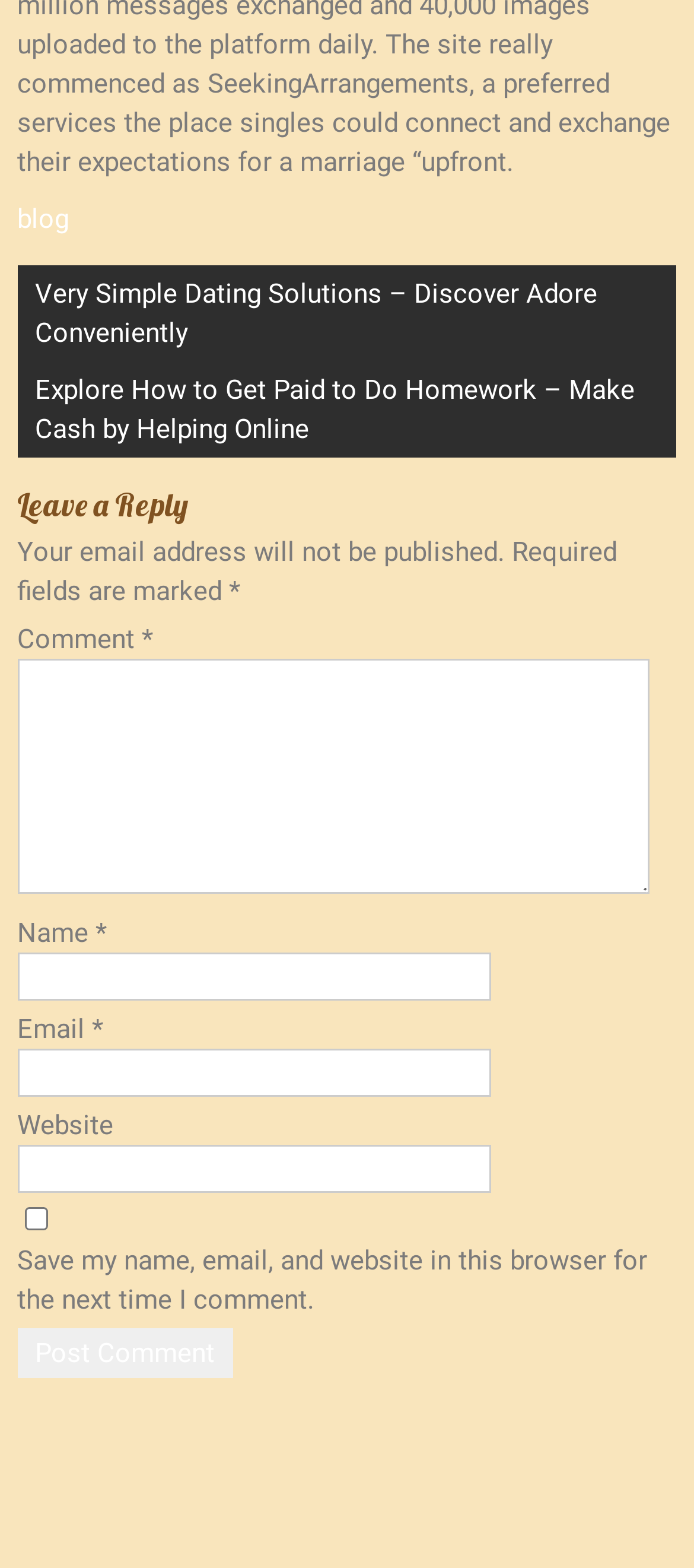Use a single word or phrase to respond to the question:
What is required to leave a reply?

Name, email, and comment